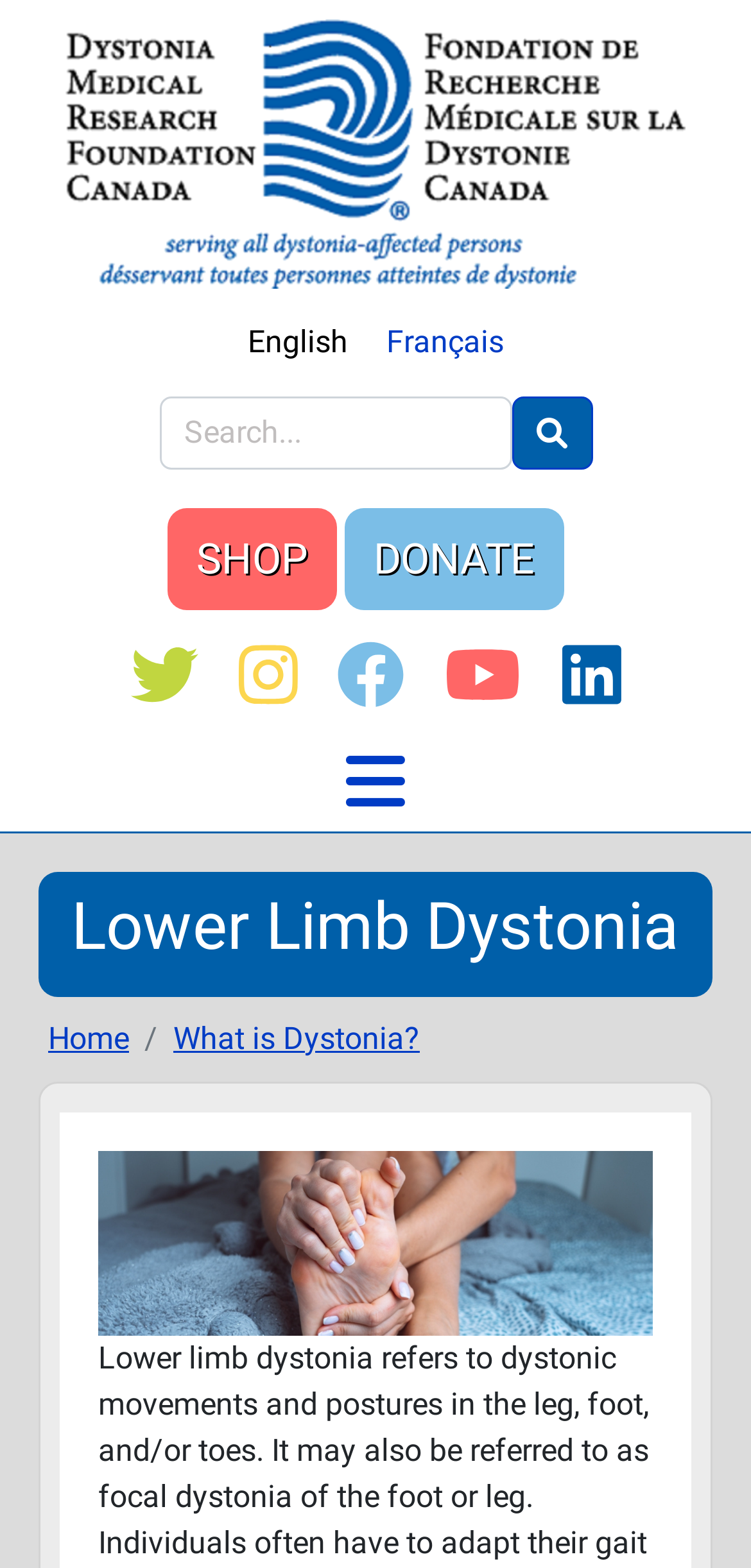Use a single word or phrase to answer this question: 
What is the language switcher option?

English, Français